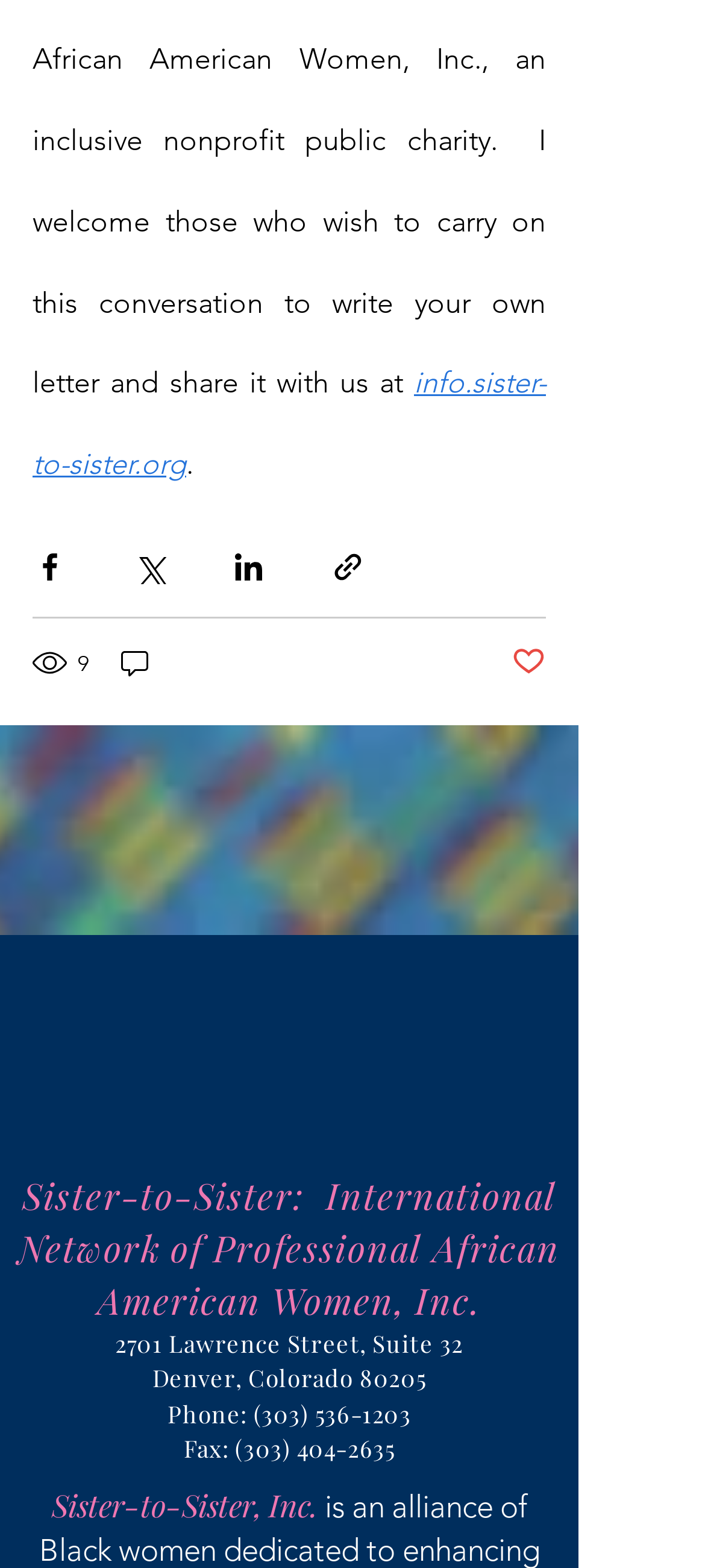Determine the bounding box coordinates of the section I need to click to execute the following instruction: "Share via Facebook". Provide the coordinates as four float numbers between 0 and 1, i.e., [left, top, right, bottom].

[0.046, 0.351, 0.095, 0.373]